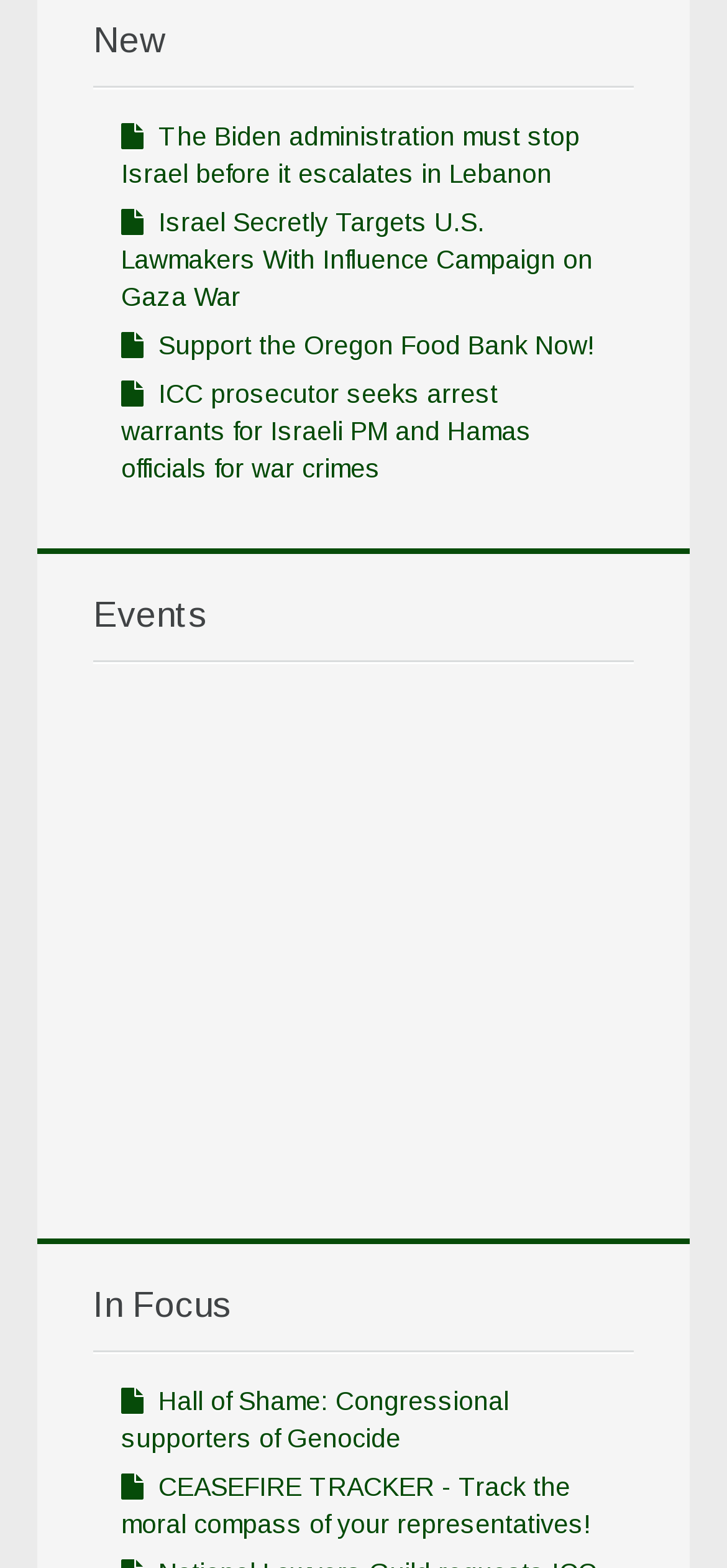Given the element description "US Campaign's 2024 Congress Scorecard." in the screenshot, predict the bounding box coordinates of that UI element.

[0.141, 0.606, 0.859, 0.652]